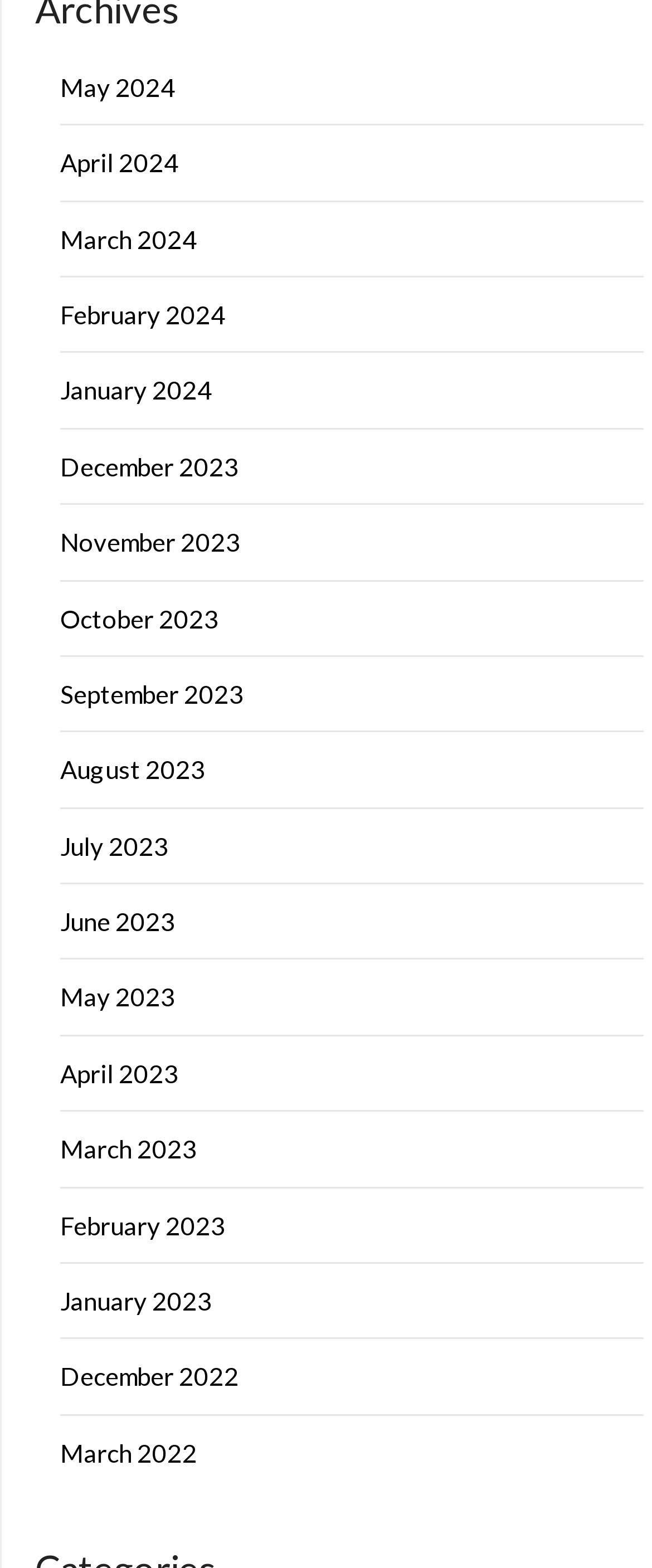How many months are listed?
Please give a detailed answer to the question using the information shown in the image.

I counted the number of links on the webpage, and there are 15 links, each representing a month from May 2024 to March 2022.